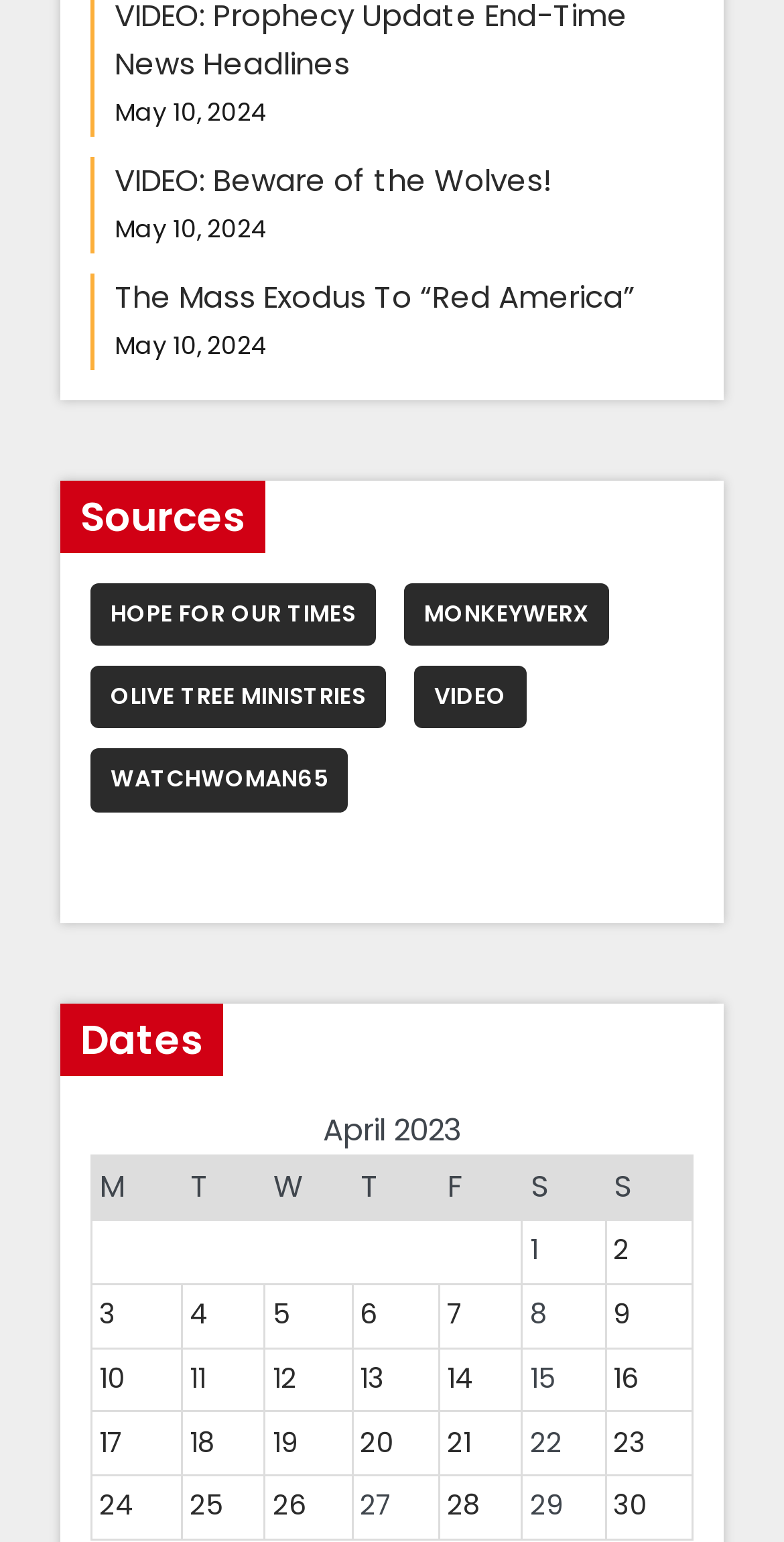How many sources are listed?
Based on the visual, give a brief answer using one word or a short phrase.

5